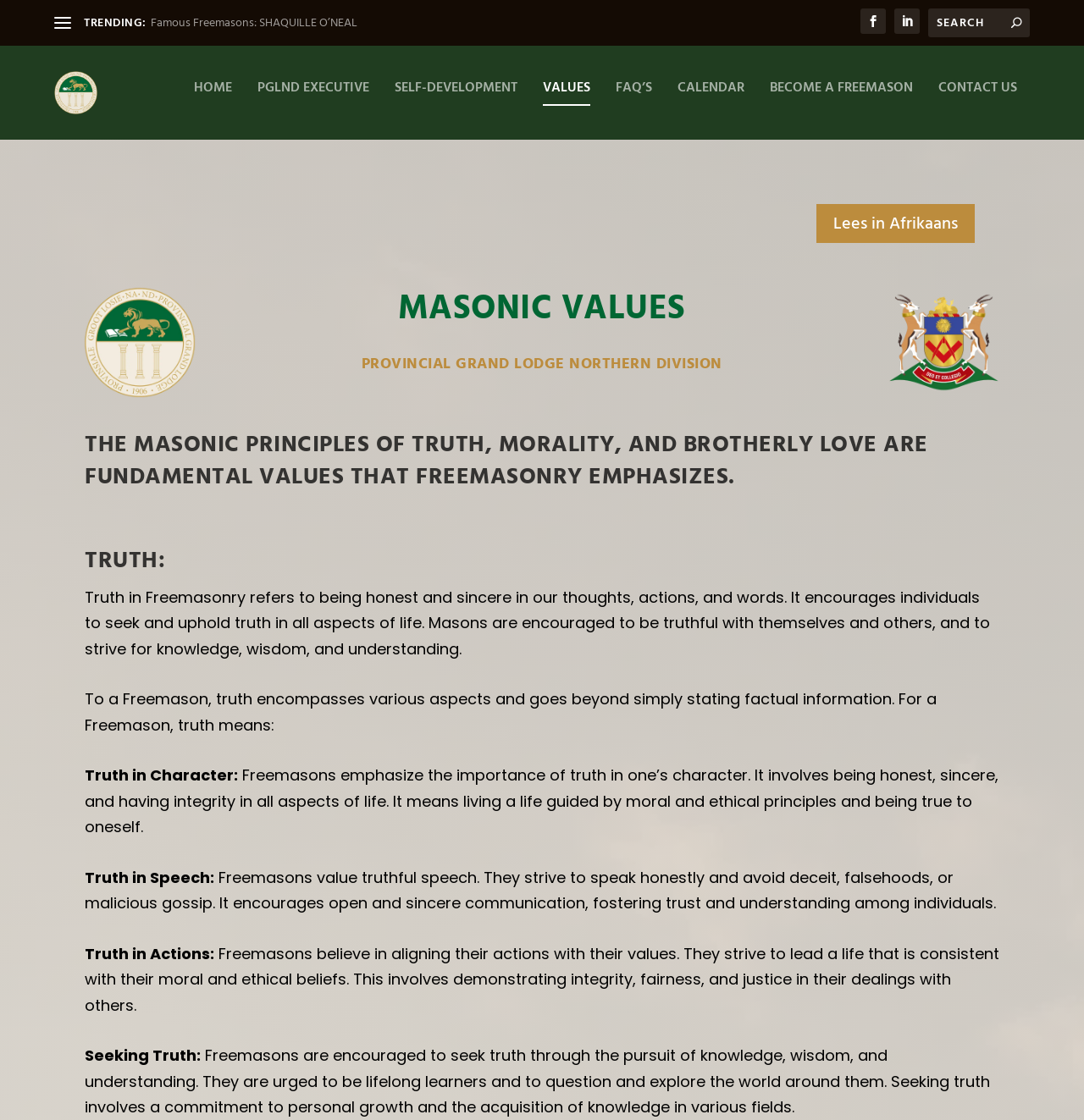Pinpoint the bounding box coordinates for the area that should be clicked to perform the following instruction: "View Famous Freemasons".

[0.139, 0.013, 0.329, 0.028]